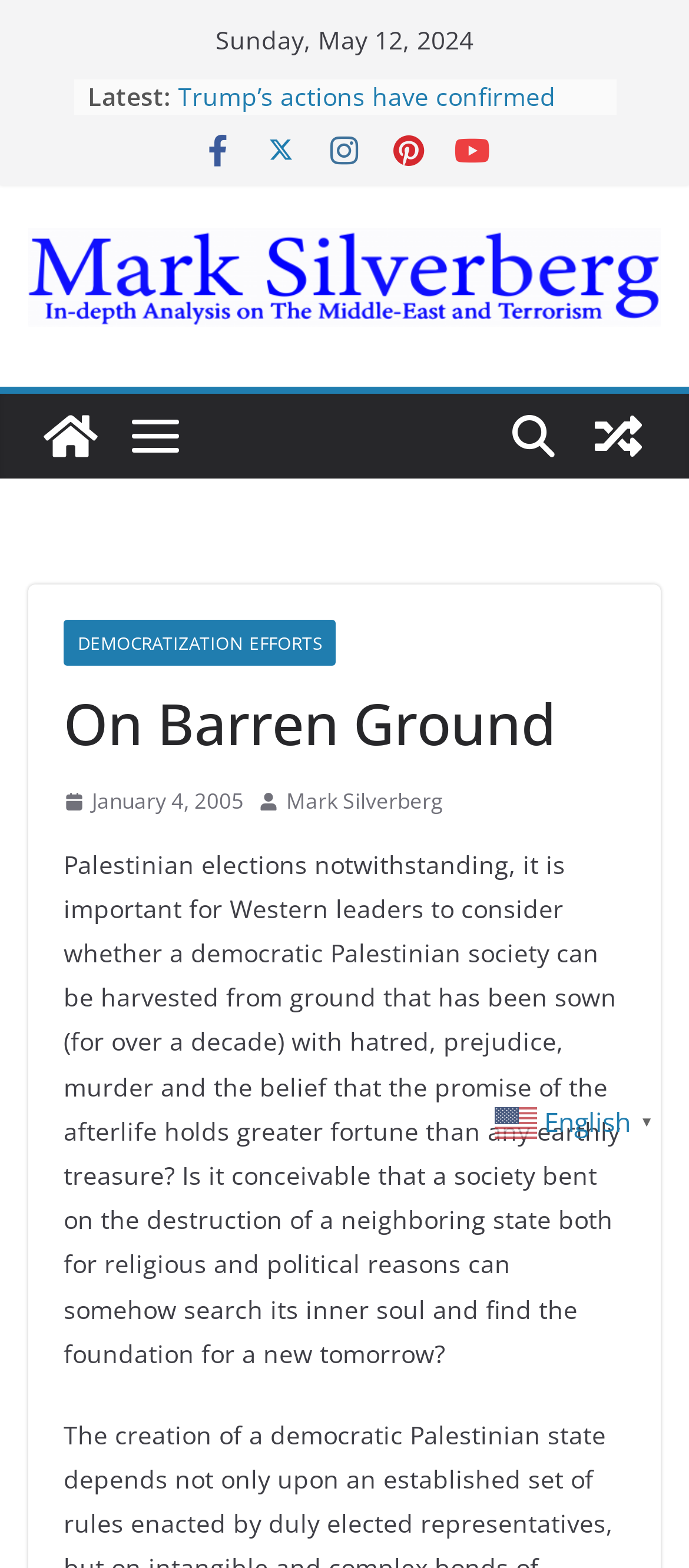Locate the bounding box coordinates of the element that should be clicked to execute the following instruction: "Read the latest post".

[0.258, 0.186, 0.788, 0.252]